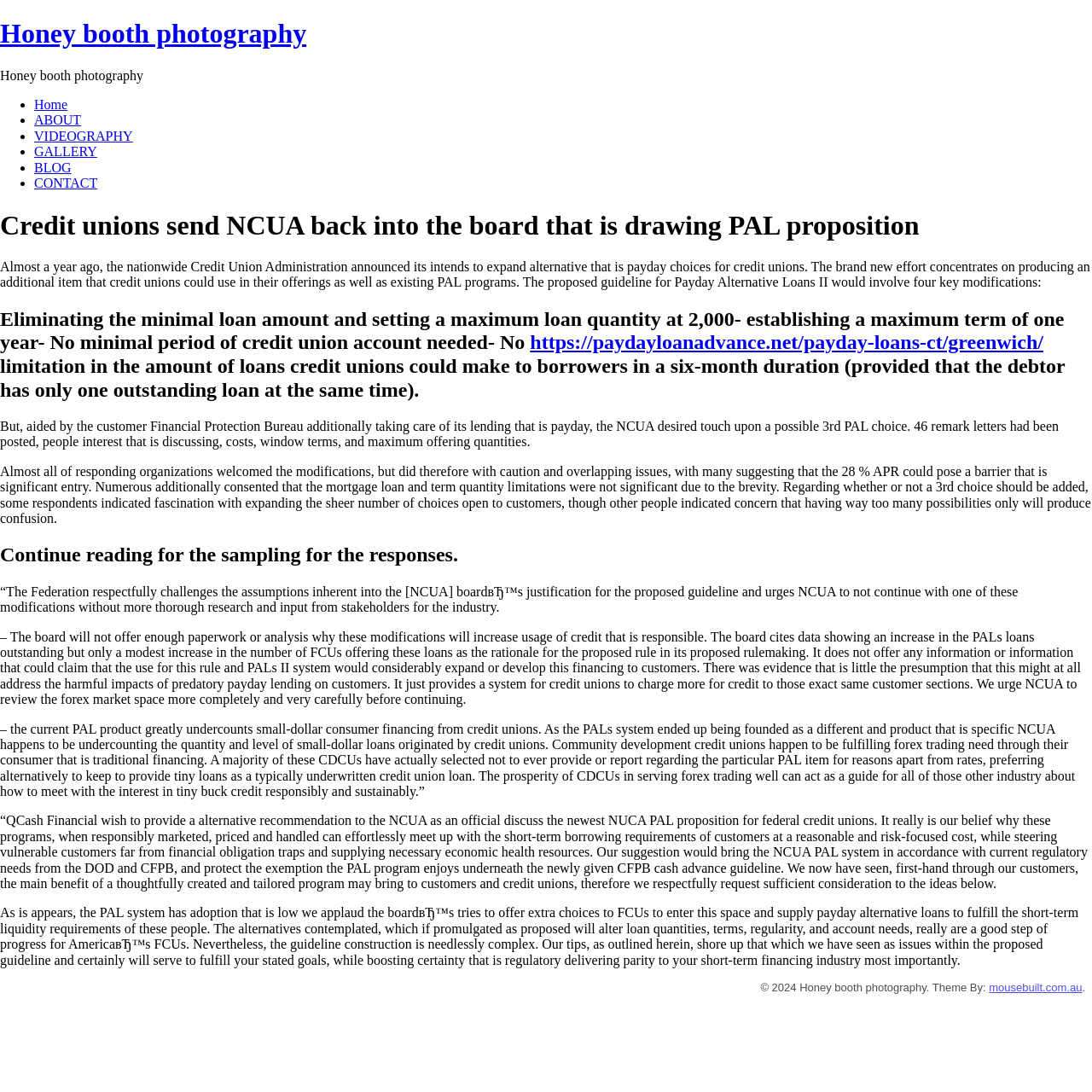What is the name of the organization that respectfully challenges the assumptions inherent in the NCUA board's justification for the proposed rule?
Please give a detailed and elaborate answer to the question.

I found the answer by reading the StaticText element that quotes The Federation's response to the NCUA's proposal, which respectfully challenges the assumptions inherent in the NCUA board's justification for the proposed rule.